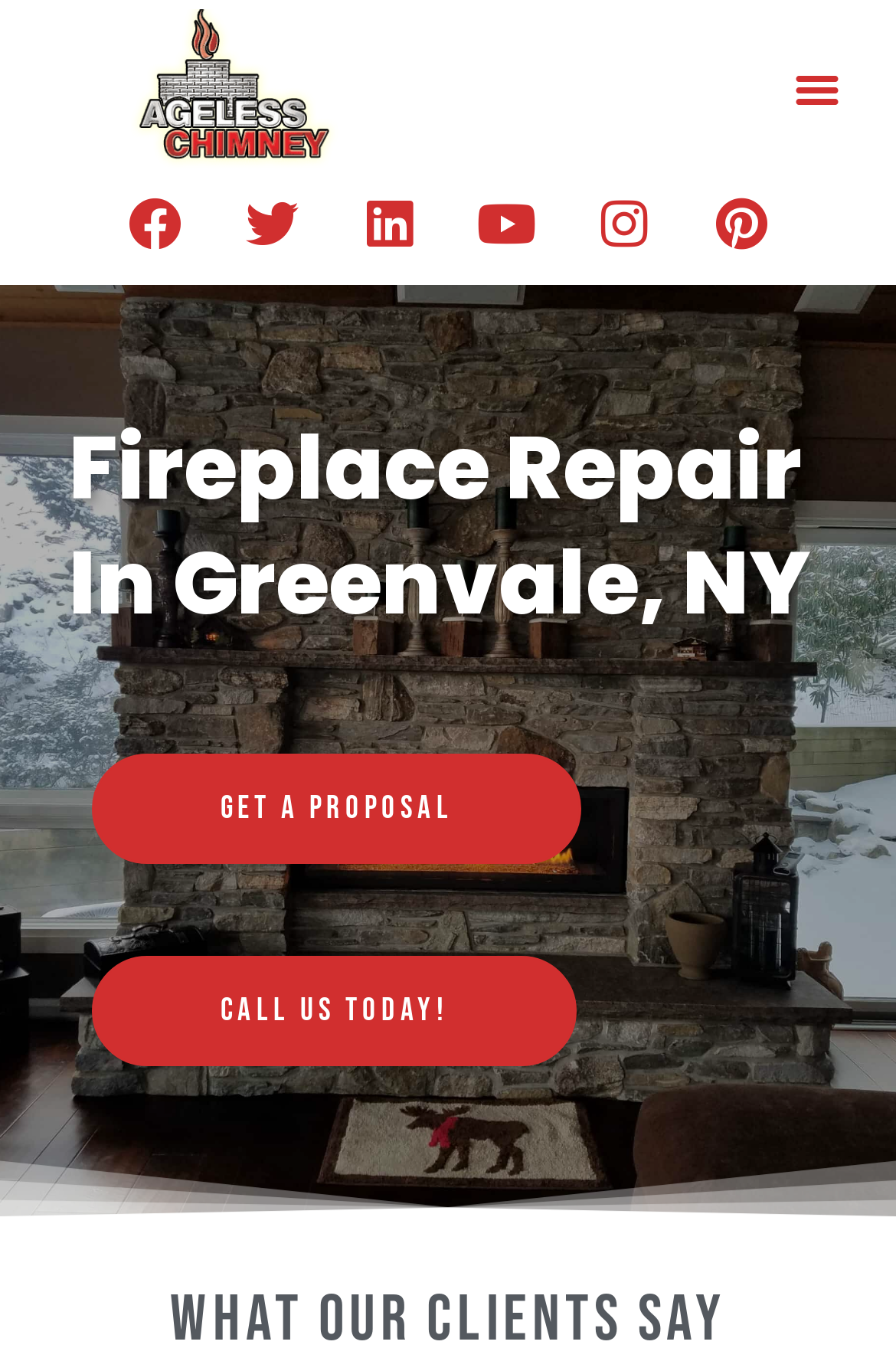Identify the bounding box for the element characterized by the following description: "alt="Ageless Chimney"".

[0.05, 0.007, 0.474, 0.127]